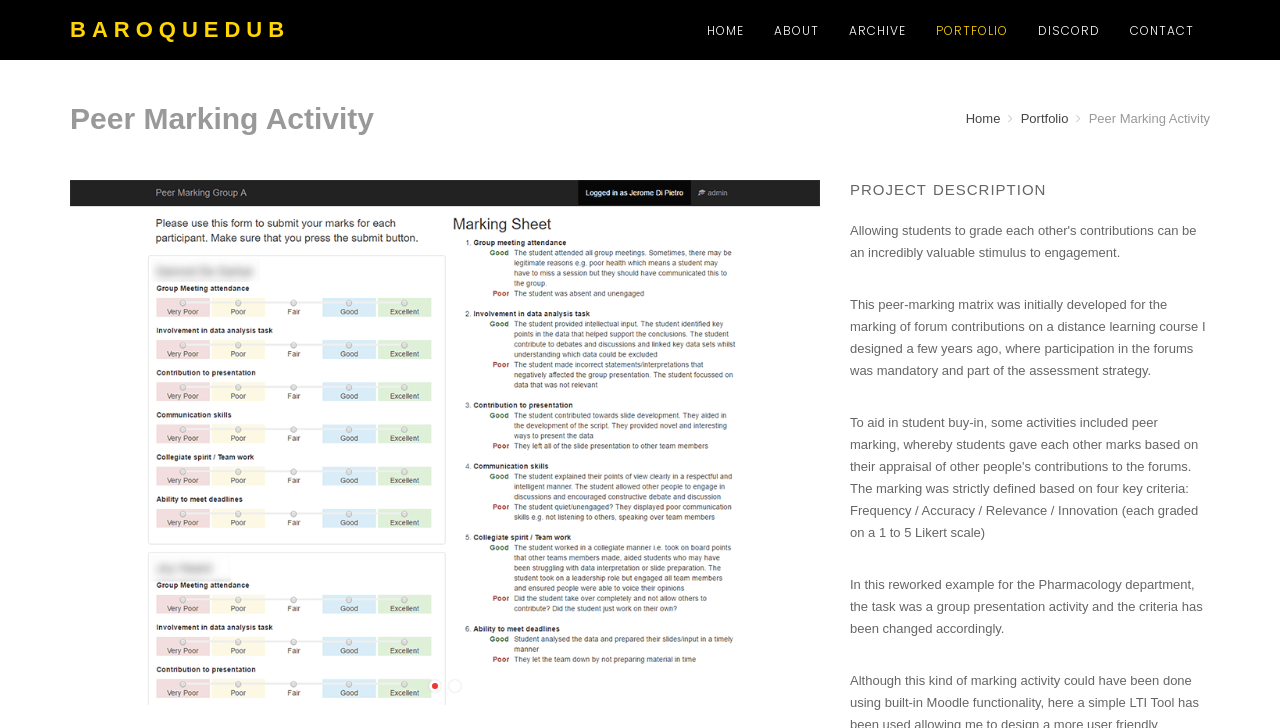Please identify the bounding box coordinates of the element that needs to be clicked to perform the following instruction: "visit HOME page".

[0.541, 0.0, 0.593, 0.082]